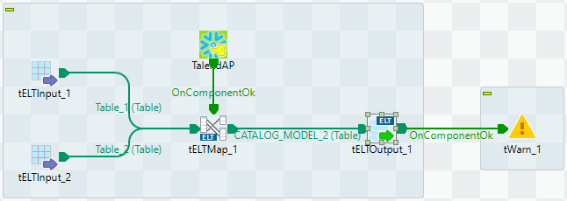What is the purpose of the 'tELTMap_1' component?
Using the picture, provide a one-word or short phrase answer.

Mapping transformation